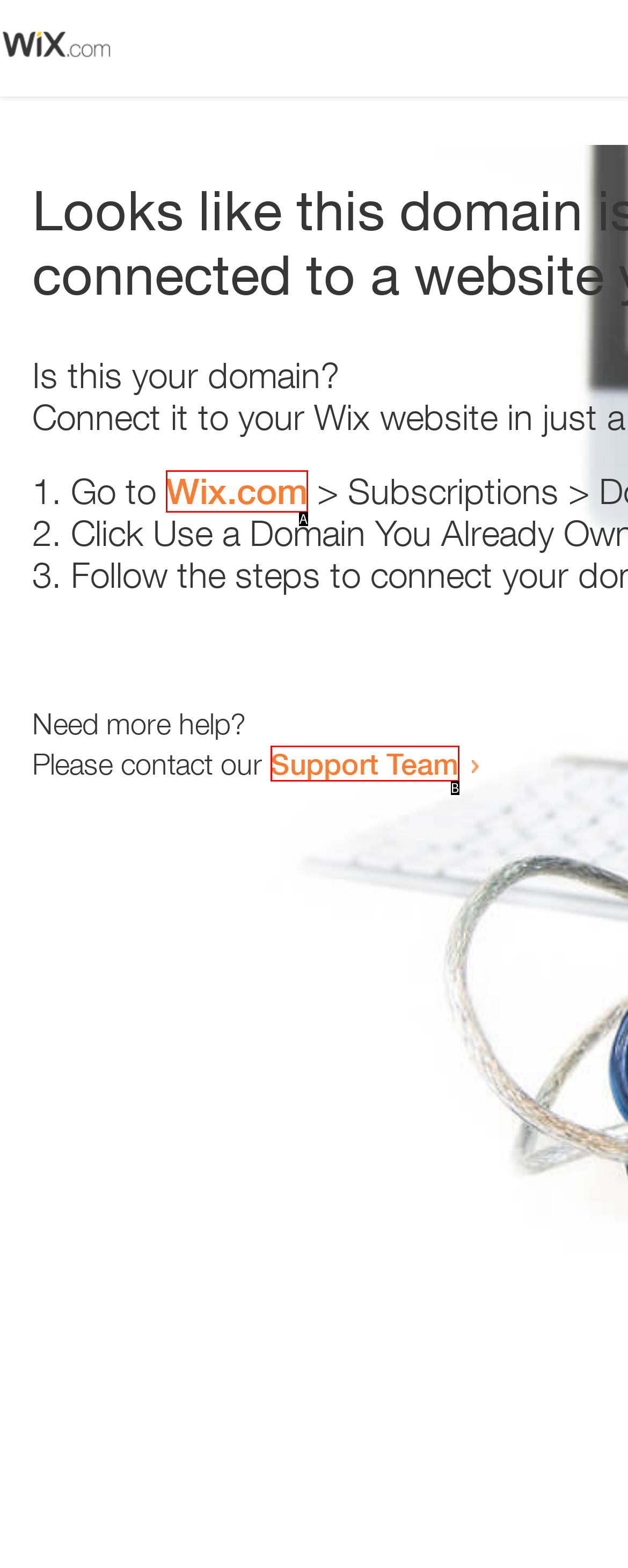Which HTML element matches the description: Wix.com the best? Answer directly with the letter of the chosen option.

A